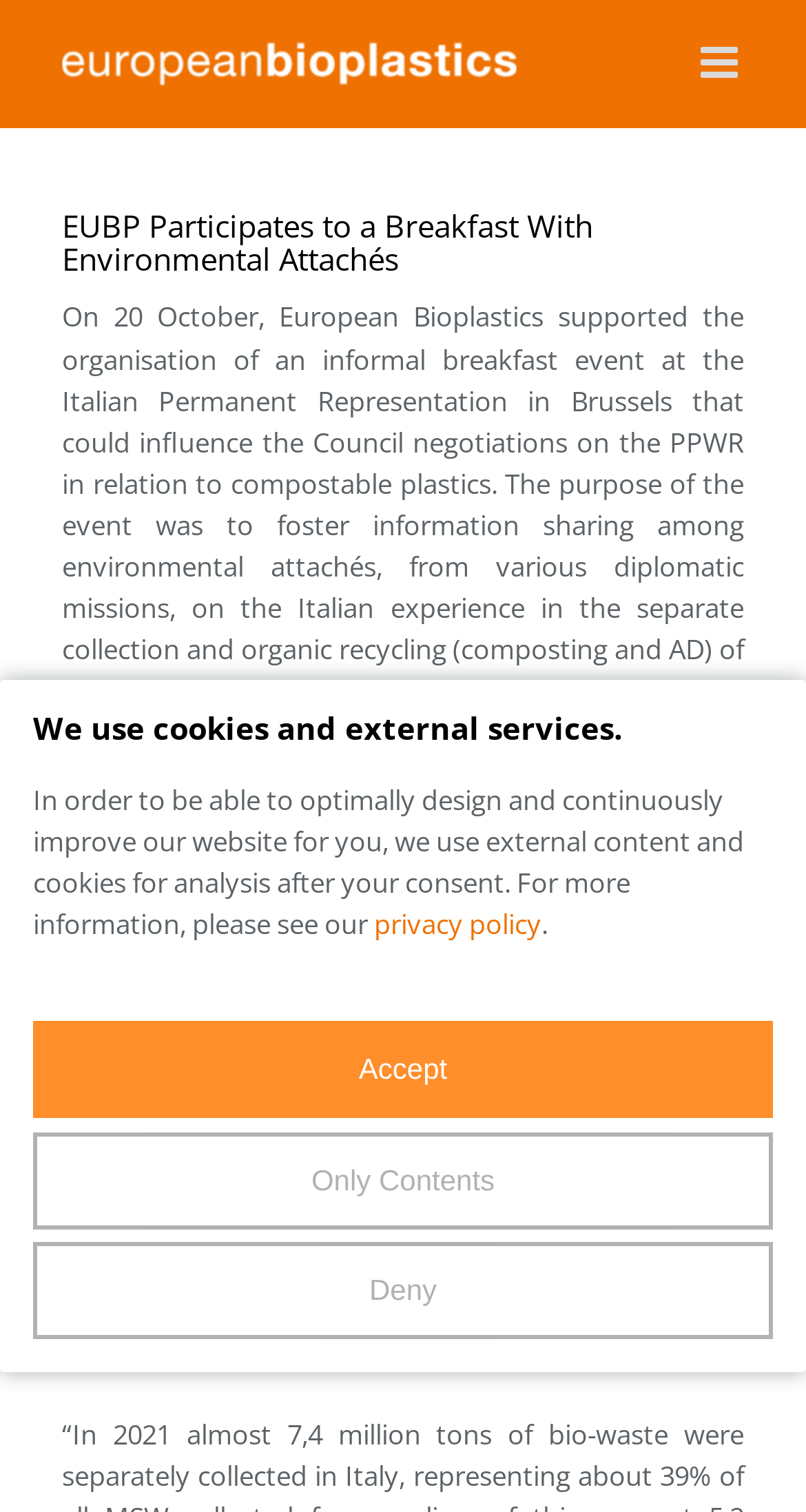Describe the entire webpage, focusing on both content and design.

The webpage is about European Bioplastics' participation in a breakfast event with environmental attachés. At the top left of the page, there is a logo of European Bioplastics e.V. Next to the logo, there is a heading that reads "EUBP Participates to a Breakfast With Environmental Attachés". Below the heading, there is a paragraph of text that describes the event, including its purpose and the topics discussed. 

Further down, there are two more paragraphs of text that provide more details about the event, including the introduction by Tiberio Schmidlin and the presentation by Marco Ricci. 

On the bottom left of the page, there is a section with a heading that reads "We use cookies and external services." Below this heading, there is a paragraph of text that explains the use of cookies and external services on the website. There is also a link to the privacy policy and three buttons: "Accept", "Only Contents", and "Deny". 

At the bottom right of the page, there is a link that allows users to go back to the top of the page.